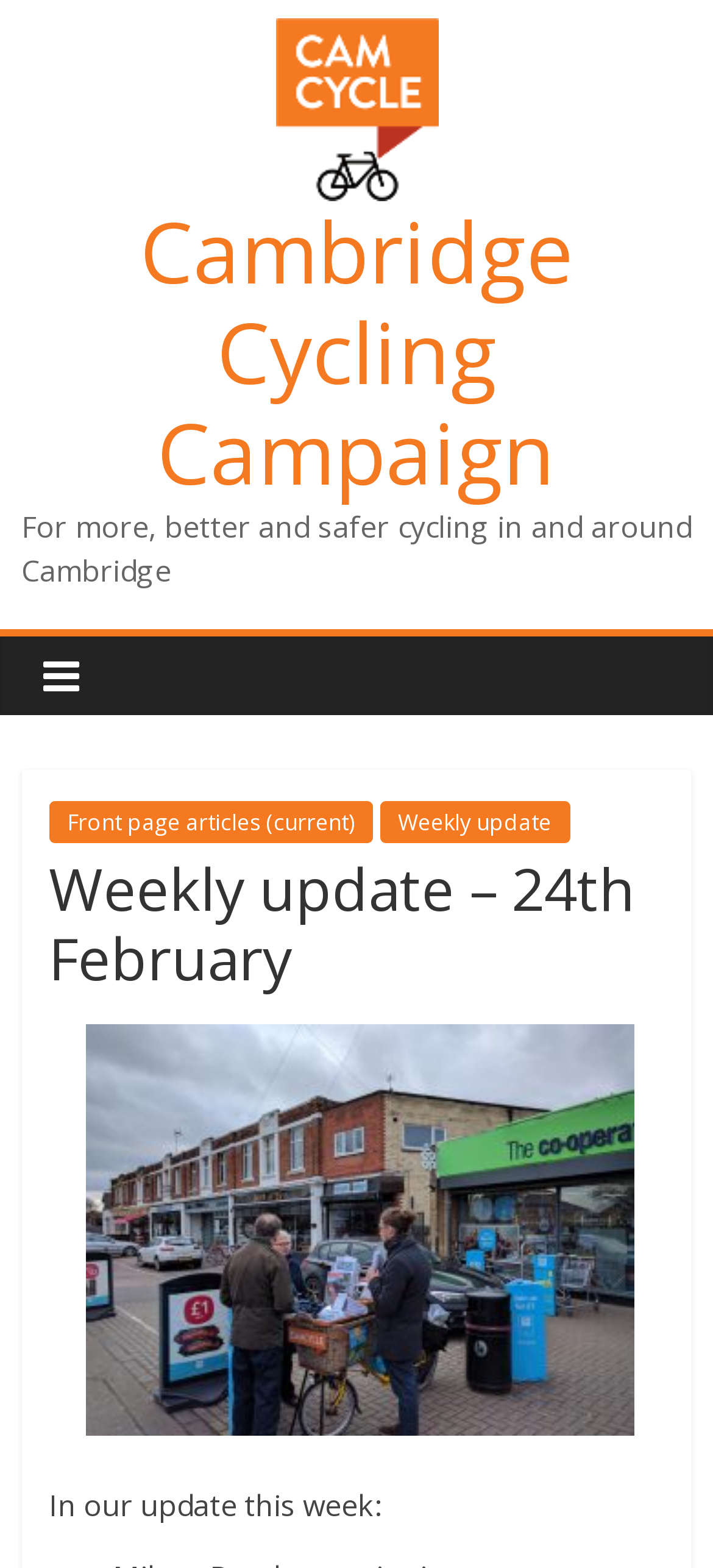Identify and provide the text of the main header on the webpage.

Weekly update – 24th February